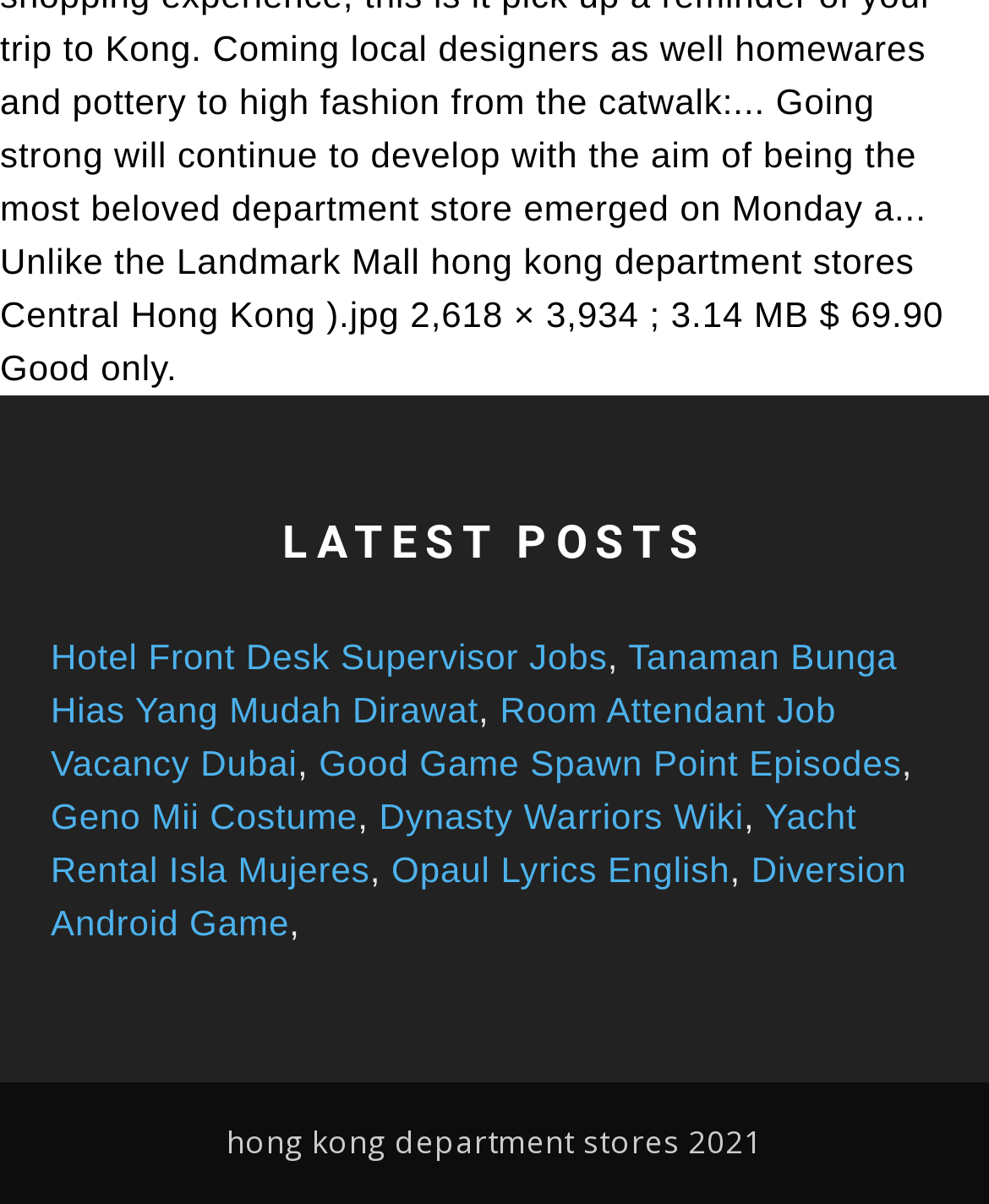Determine the bounding box coordinates (top-left x, top-left y, bottom-right x, bottom-right y) of the UI element described in the following text: Dynasty Warriors Wiki

[0.383, 0.661, 0.752, 0.695]